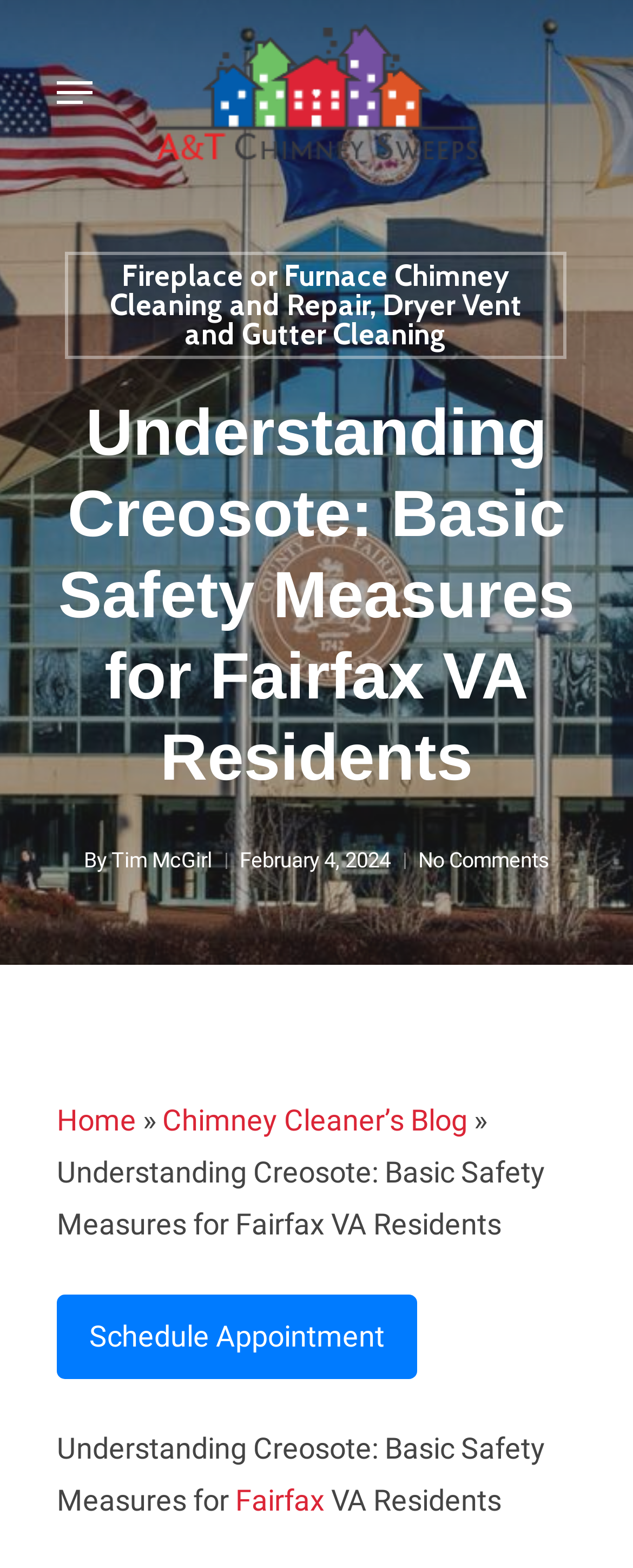Describe all the key features of the webpage in detail.

The webpage is about understanding creosote and basic safety measures for Fairfax, VA residents, with a focus on promoting cleaner chimneys. At the top, there is a logo of A&T Chimney Sweeps NOVA, which is also a link. Below the logo, there is a navigation menu that is not expanded by default. 

To the right of the navigation menu, there is a heading that reads "Understanding Creosote: Basic Safety Measures for Fairfax VA Residents". Below the heading, there is an author section that includes the text "By" followed by a link to the author, Tim McGirl, and the date "February 4, 2024". Next to the author section, there is a link that reads "No Comments".

Below the author section, there is a horizontal line of links, including "Home", "Chimney Cleaner’s Blog", and a separator symbol "»" in between. 

The main content of the webpage is a blog post titled "Understanding Creosote: Basic Safety Measures for Fairfax VA Residents". The post has a call-to-action link to "Schedule Appointment" at the bottom. The text of the post is divided into two sections, with the first section ending with the phrase "Basic Safety Measures for" and the second section starting with the link "Fairfax" followed by the text "VA Residents".